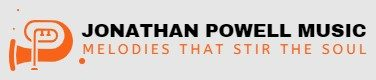What does the stylized letter 'P' resemble?
Answer the question based on the image using a single word or a brief phrase.

a musical instrument